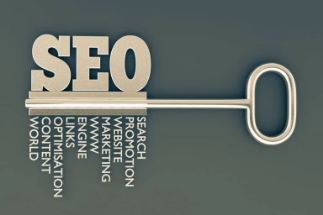Offer a detailed narrative of the image's content.

The image prominently features the acronym "SEO" crafted in a sleek, modern font, symbolizing its importance in the digital landscape. The letters are designed to resemble a key, highlighting the pivotal role of SEO as a tool for unlocking online success. Surrounding the key are various terms such as "Search," "Engine," "Optimization," "Content," "Links," "Promotion," and "Website," alluding to the essential elements of search engine optimization. This visual representation emphasizes the interconnectedness of these concepts in driving effective online marketing strategies. The overall aesthetic conveys a sense of innovation and the critical nature of SEO in navigating the digital marketing world.